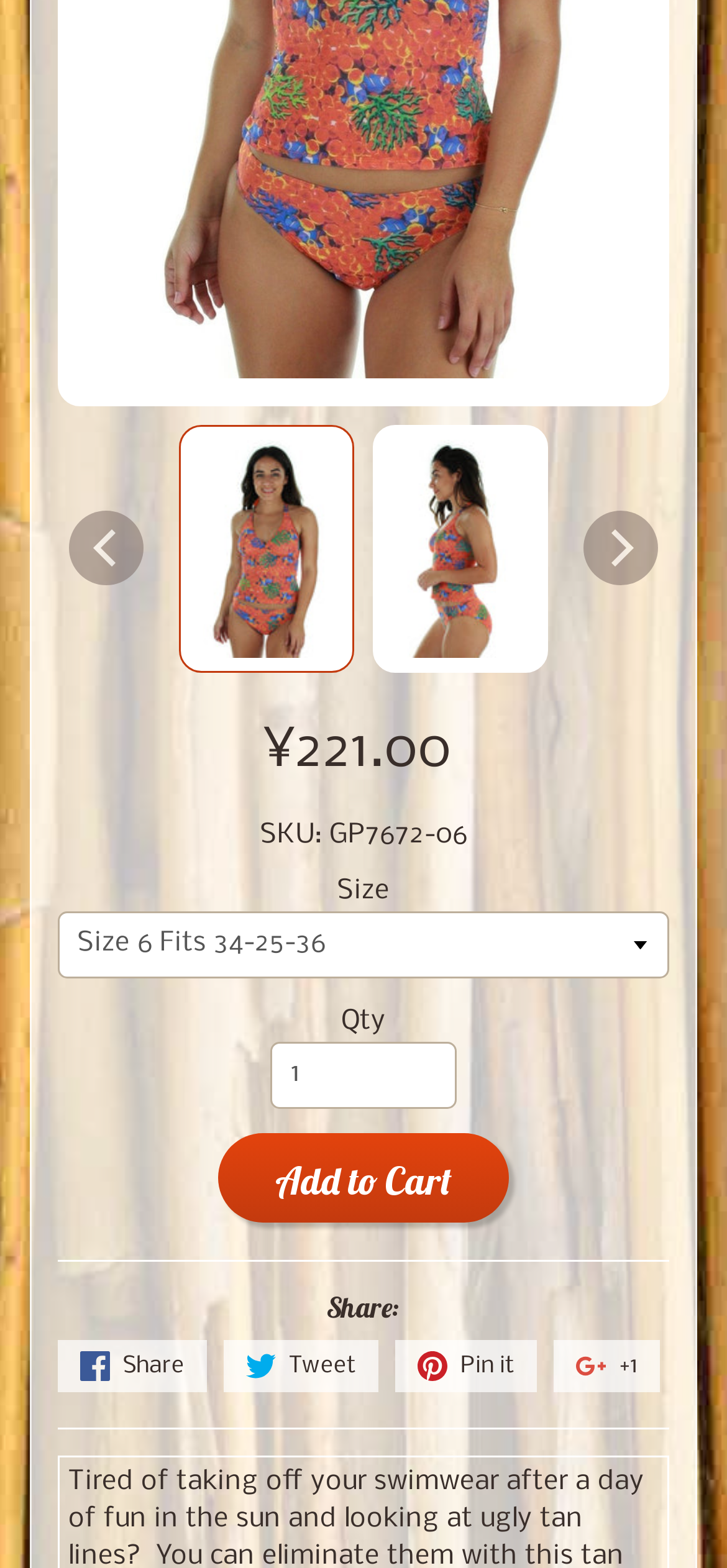Please identify the bounding box coordinates of the element that needs to be clicked to execute the following command: "View front view of the bikini". Provide the bounding box using four float numbers between 0 and 1, formatted as [left, top, right, bottom].

[0.245, 0.271, 0.486, 0.429]